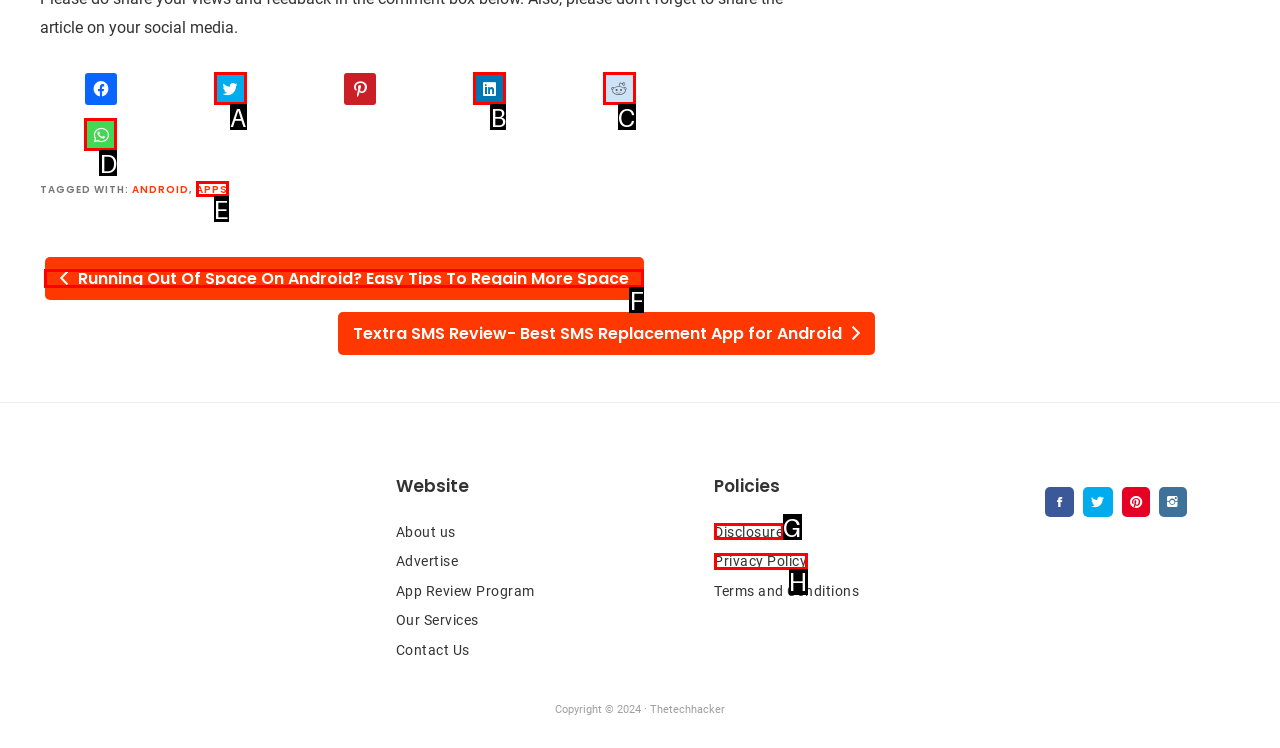Find the HTML element to click in order to complete this task: View the Kingdom Valley YouTube channel
Answer with the letter of the correct option.

None